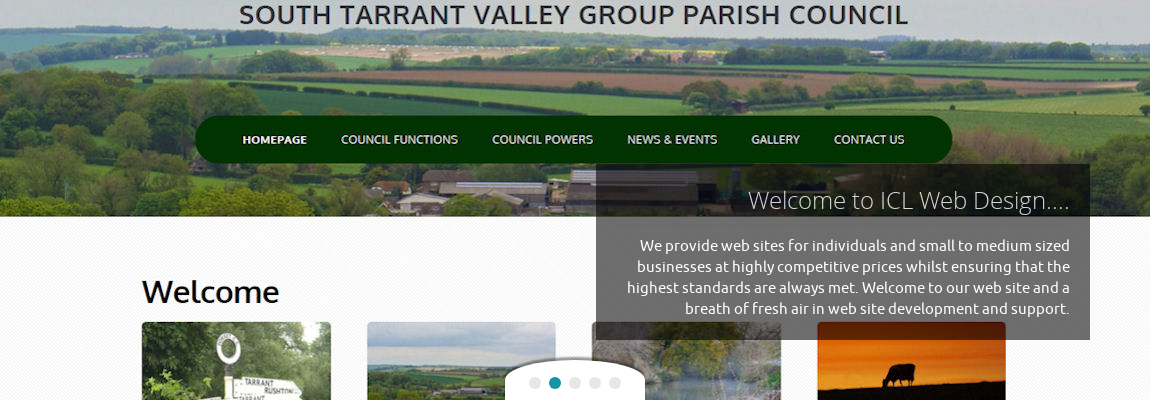Formulate a detailed description of the image content.

This image features a welcoming section of the ICL Web Design homepage, highlighting their commitment to providing high-quality web design services. The background showcases a picturesque view of the South Tarrant Valley, emphasizing the blend of nature and technology. Prominently displayed is the introductory text "Welcome to ICL Web Design....", which invites visitors to explore their offerings. Accompanying this text is a brief overview that mentions their competitive pricing and dedication to high standards in web development. The layout suggests a user-friendly website designed to cater to both individuals and small to medium-sized businesses, making it clear that customer satisfaction is a key focus.